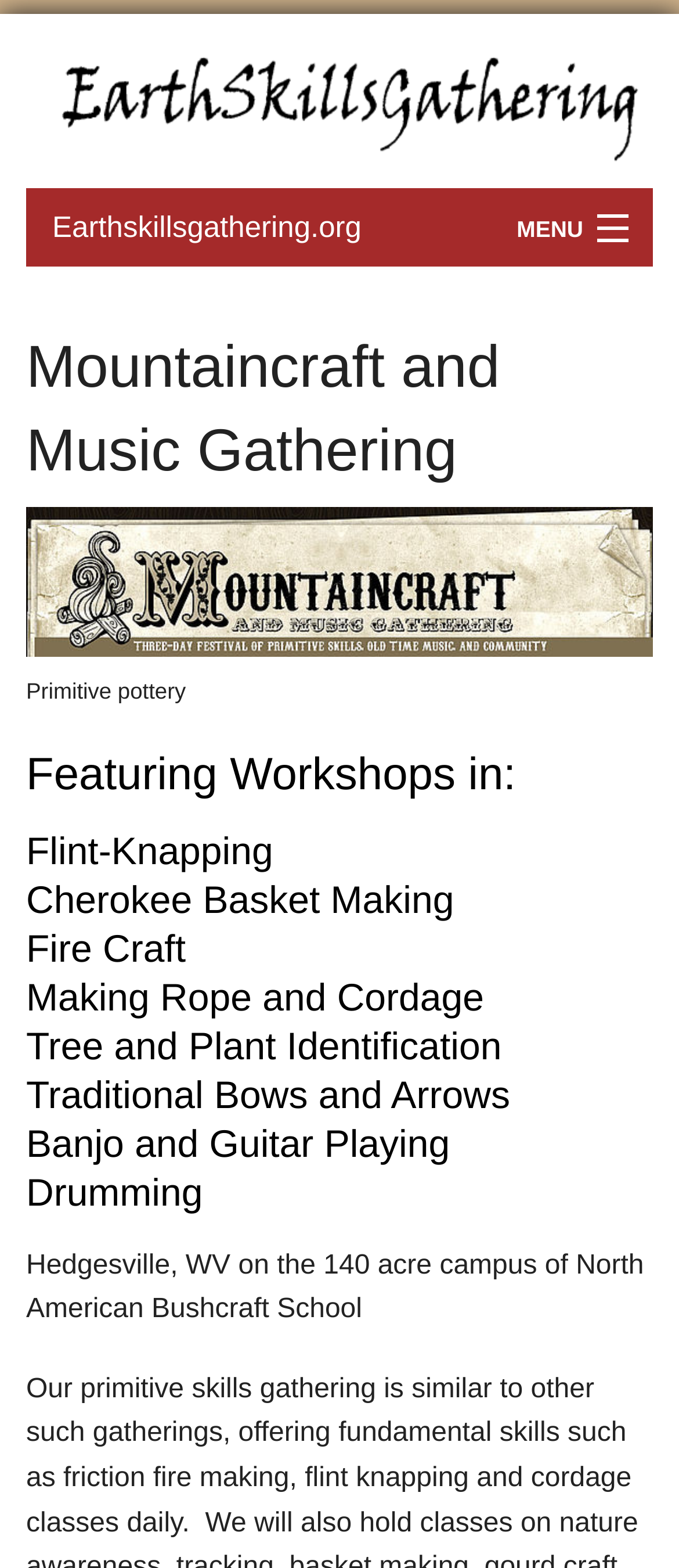Determine the bounding box coordinates of the UI element described by: "Map".

[0.038, 0.375, 0.962, 0.424]